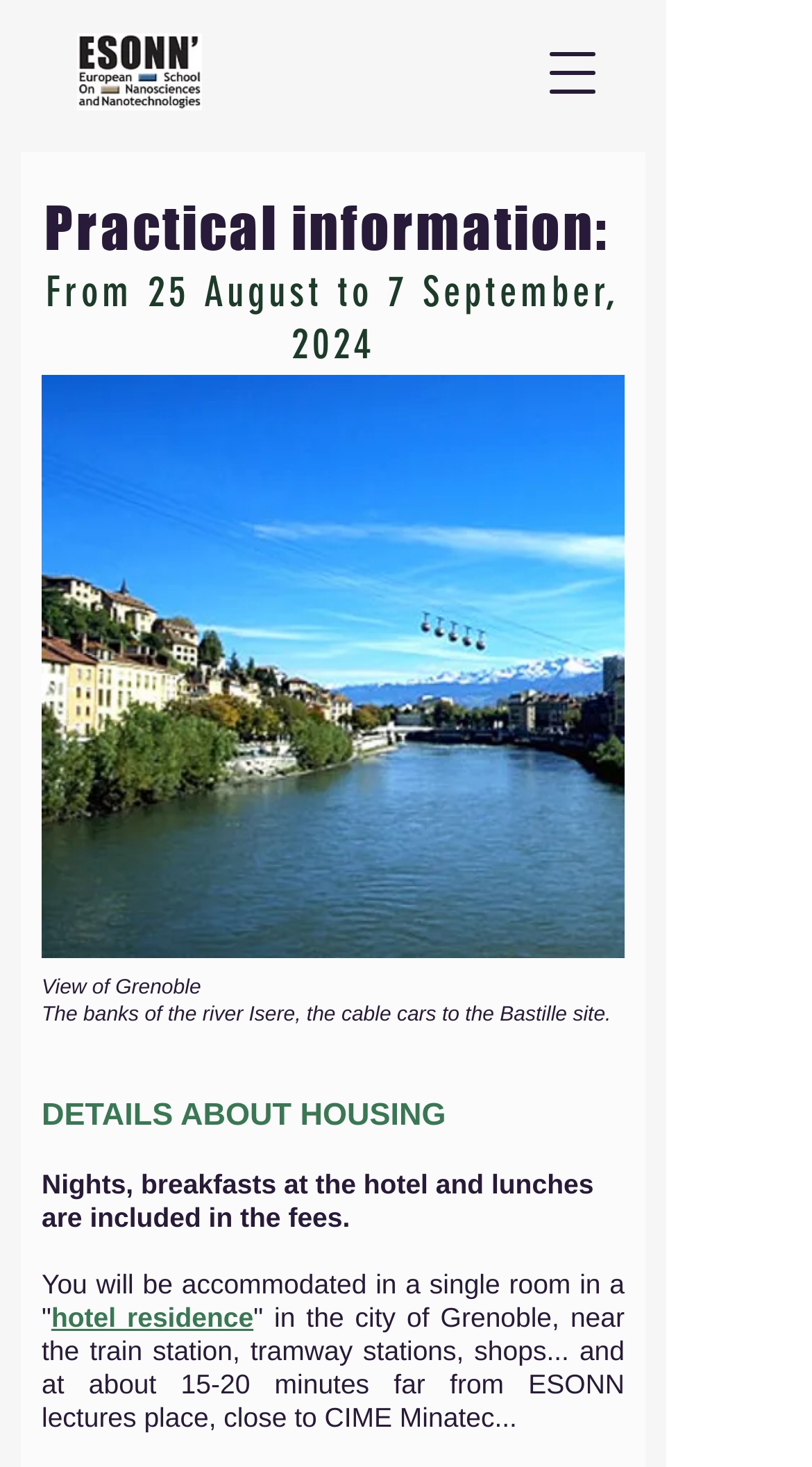Generate a thorough caption that explains the contents of the webpage.

The webpage appears to be providing practical information about an event or conference taking place in Grenoble from August 25 to September 7, 2024. At the top left corner, there is a logo image. On the top right corner, there is a button to open a navigation menu.

Below the logo, there is a heading that announces the practical information about the event. Underneath this heading, there is a link to access more information about the practical details. 

To the right of the heading, there is an image with a view of Grenoble, accompanied by a brief description of the city. 

Further down, there is another heading that focuses on details about housing. The text below explains that nights, breakfasts, and lunches are included in the fees, and that participants will be accommodated in a single room in a hotel residence in the city of Grenoble, near the train station and other amenities. There is also a link to learn more about the hotel residence. 

On the right side of the housing information, there is an image of Grenoble.